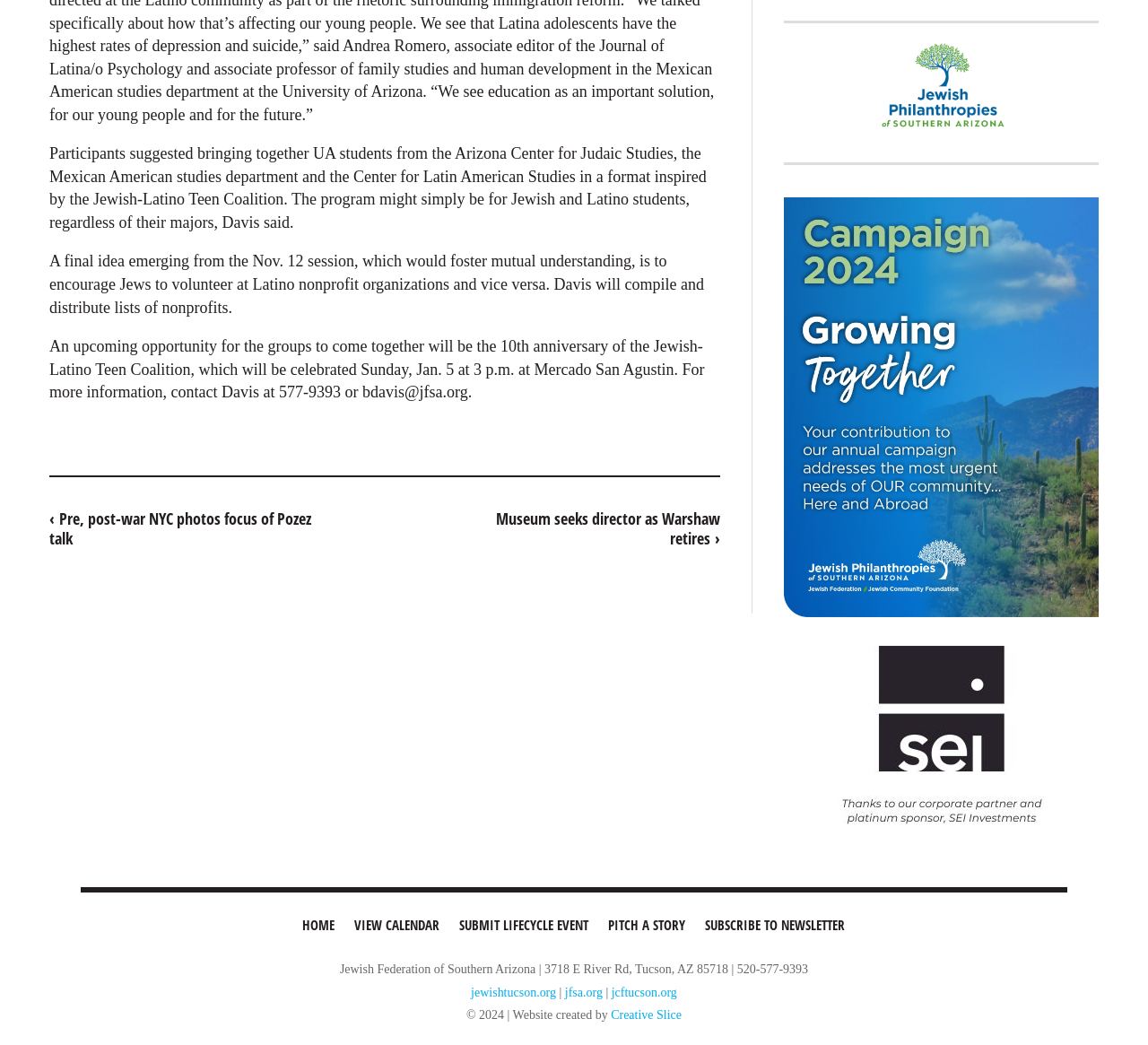What is the phone number of the Jewish Federation of Southern Arizona?
Please answer the question with as much detail and depth as you can.

I found the phone number by looking at the static text element at the bottom of the page, which contains the contact information of the Jewish Federation of Southern Arizona.